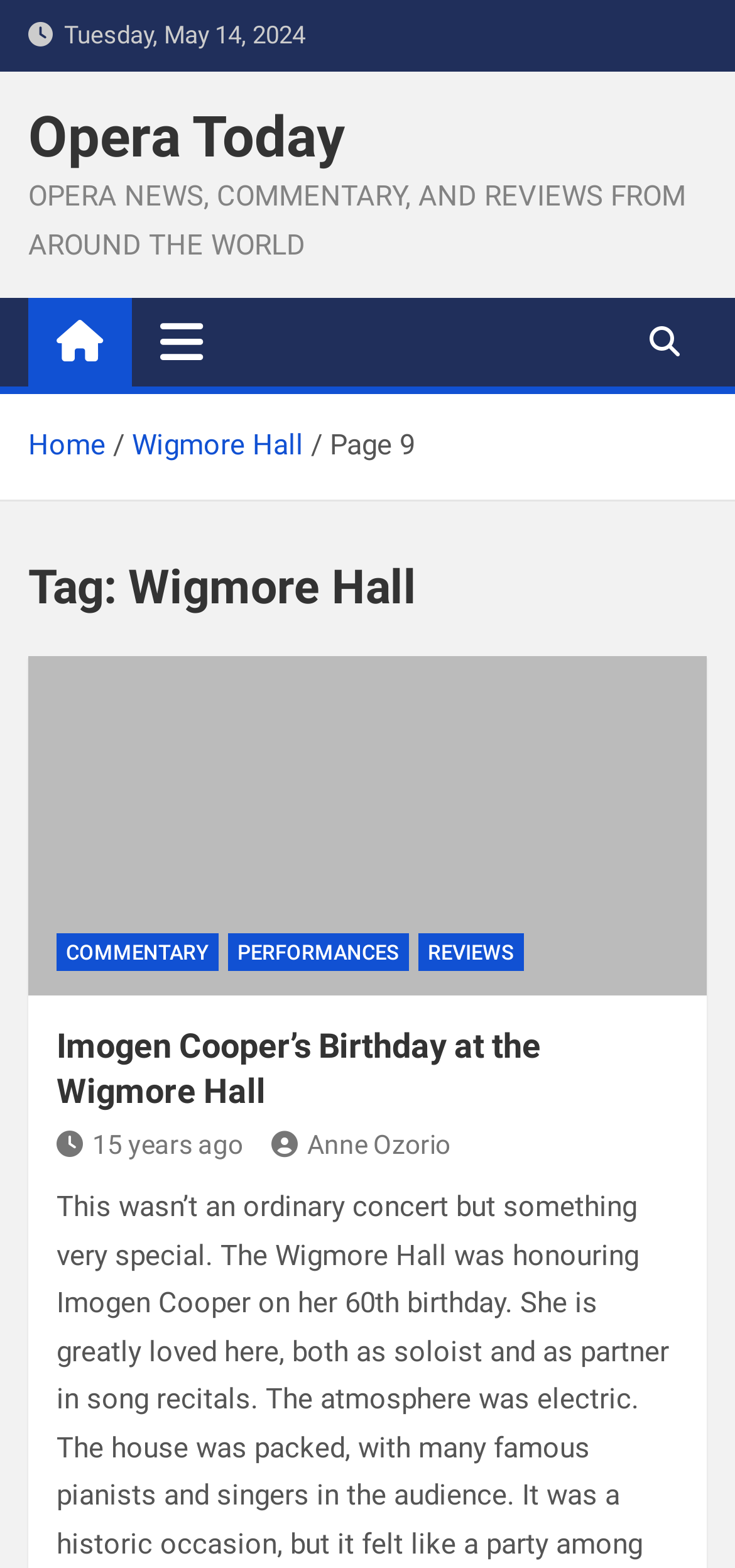How many links are there in the breadcrumbs navigation?
Deliver a detailed and extensive answer to the question.

The breadcrumbs navigation is located at the top of the webpage and contains three links: 'Home', 'Wigmore Hall', and 'Page 9'. These links are identified by their element types and OCR text.